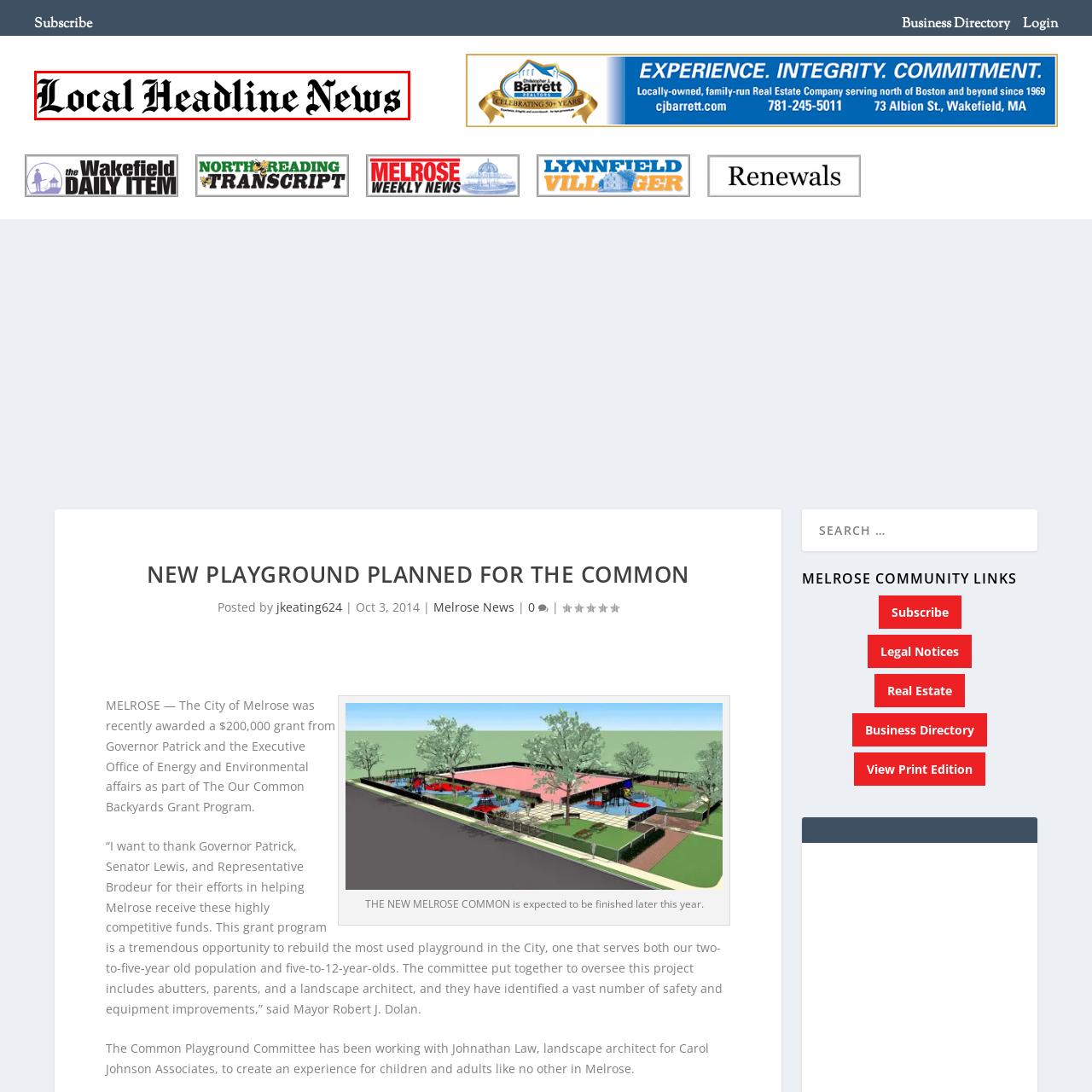Analyze the picture within the red frame, What is the topic of the article? 
Provide a one-word or one-phrase response.

new playground in The Common